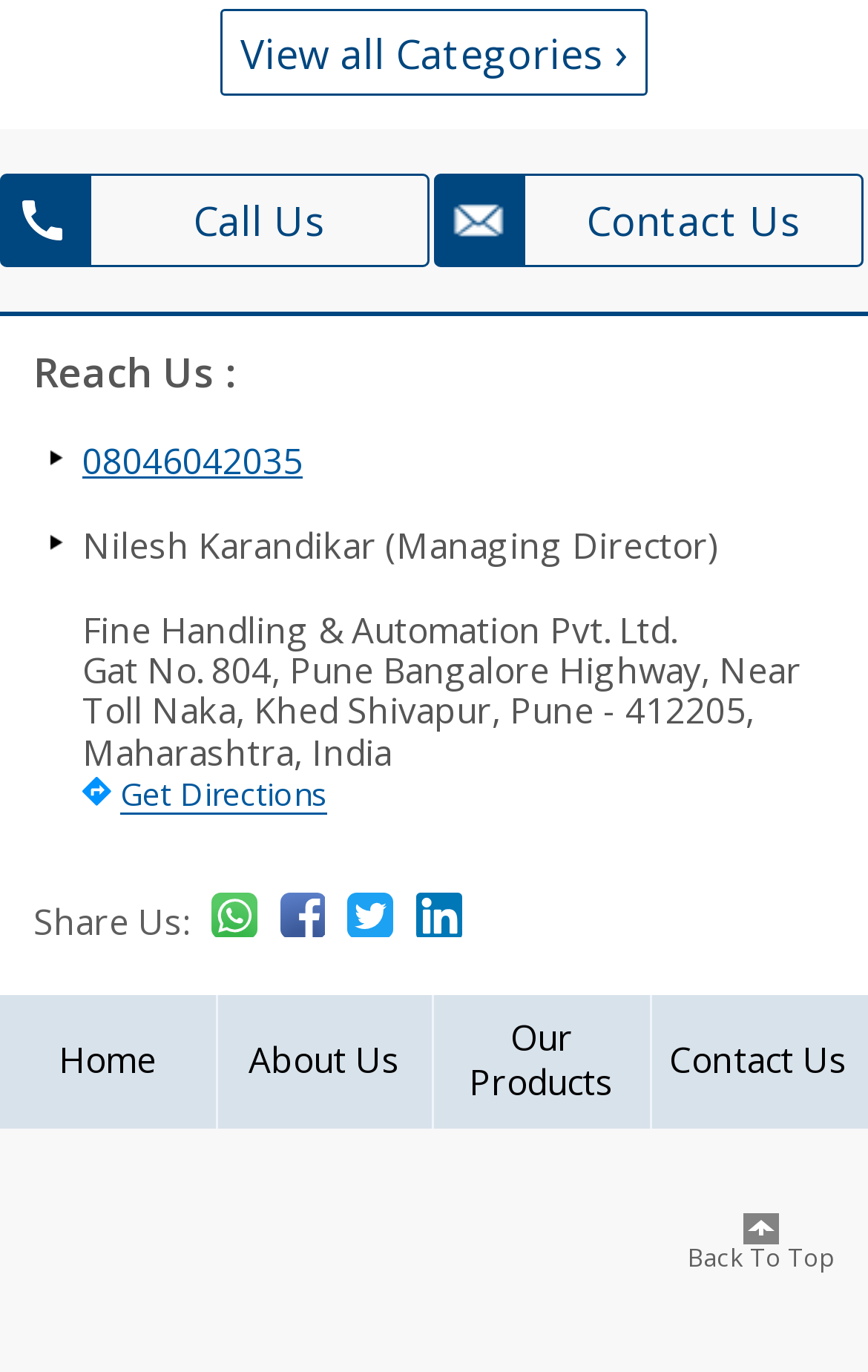What is the phone number to reach the company?
Please craft a detailed and exhaustive response to the question.

I found the phone number by looking at the 'Reach Us' section, where it is listed as '08046042035'.